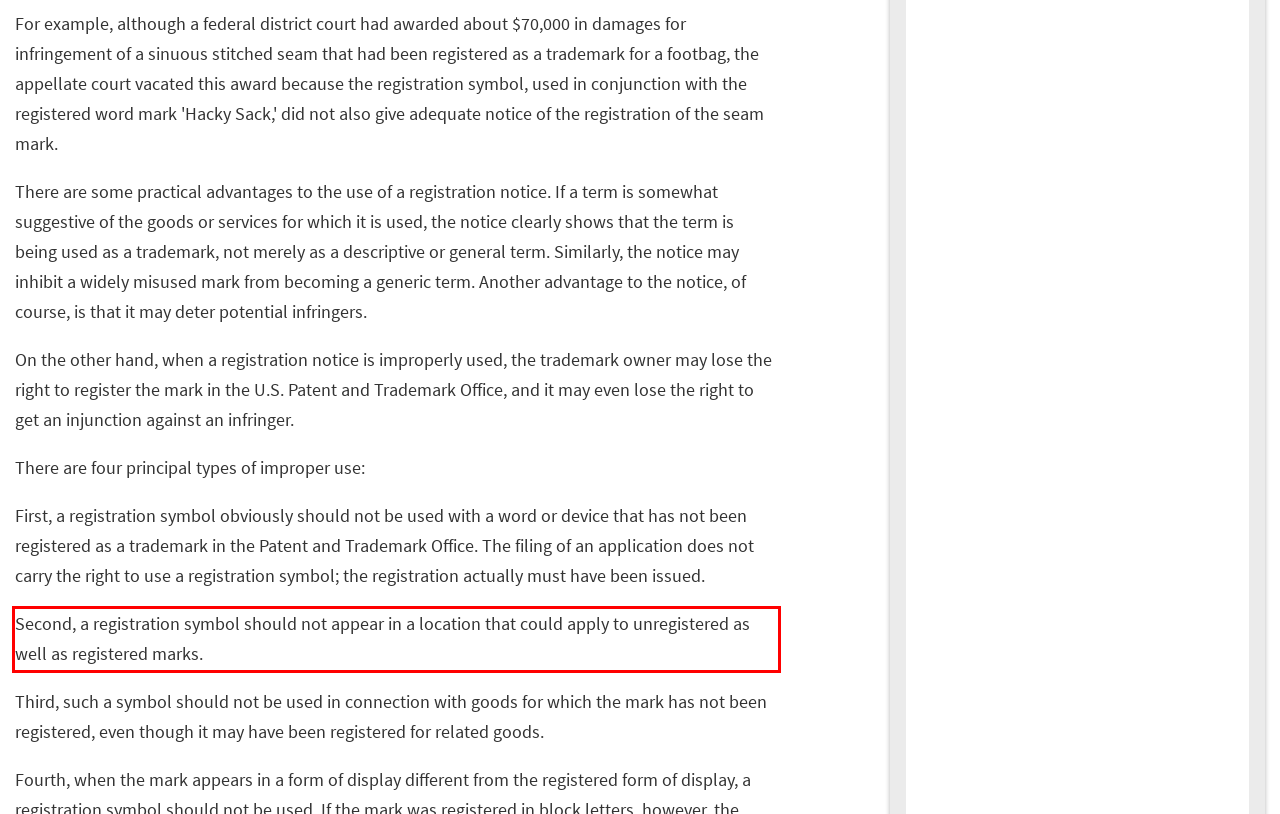With the provided screenshot of a webpage, locate the red bounding box and perform OCR to extract the text content inside it.

Second, a registration symbol should not appear in a location that could apply to unregistered as well as registered marks.